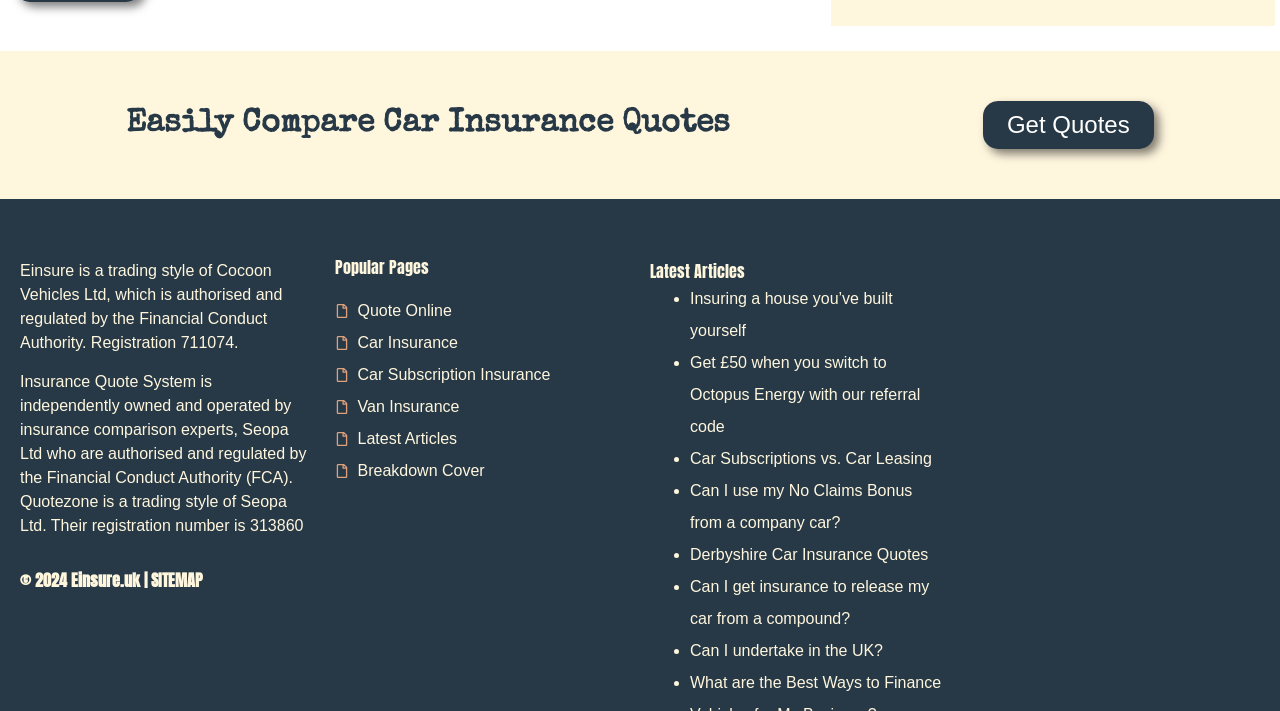Determine the bounding box coordinates for the element that should be clicked to follow this instruction: "Click on the 'Versible' link". The coordinates should be given as four float numbers between 0 and 1, in the format [left, top, right, bottom].

None